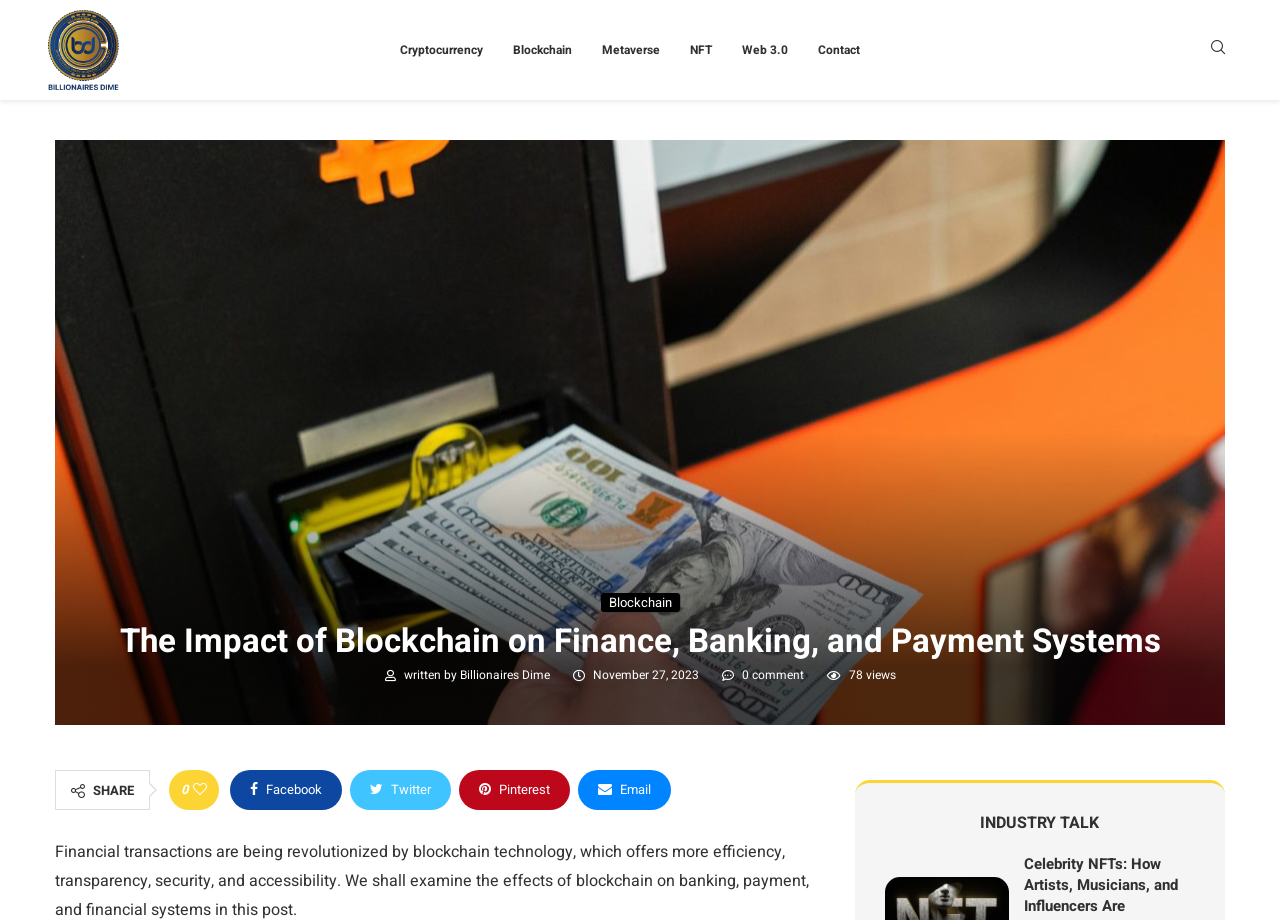Show the bounding box coordinates of the region that should be clicked to follow the instruction: "Click on the 'Blockchain' link."

[0.312, 0.016, 0.377, 0.092]